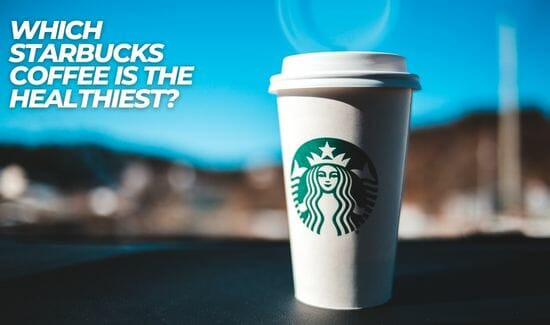Elaborate on all the features and components visible in the image.

The image features a prominently displayed Starbucks coffee cup sitting on a flat surface, likely a car dashboard. The cup is white with the iconic green Starbucks logo featuring a mermaid within a circle. Above the cup, bold text reads "WHICH STARBUCKS COFFEE IS THE HEALTHIEST?" against a bright blue sky blurred in the background, suggesting a sunny day. This visual sets the stage for an exploration of healthier coffee options available at Starbucks, inviting viewers to consider their choices within the expansive coffee menu.